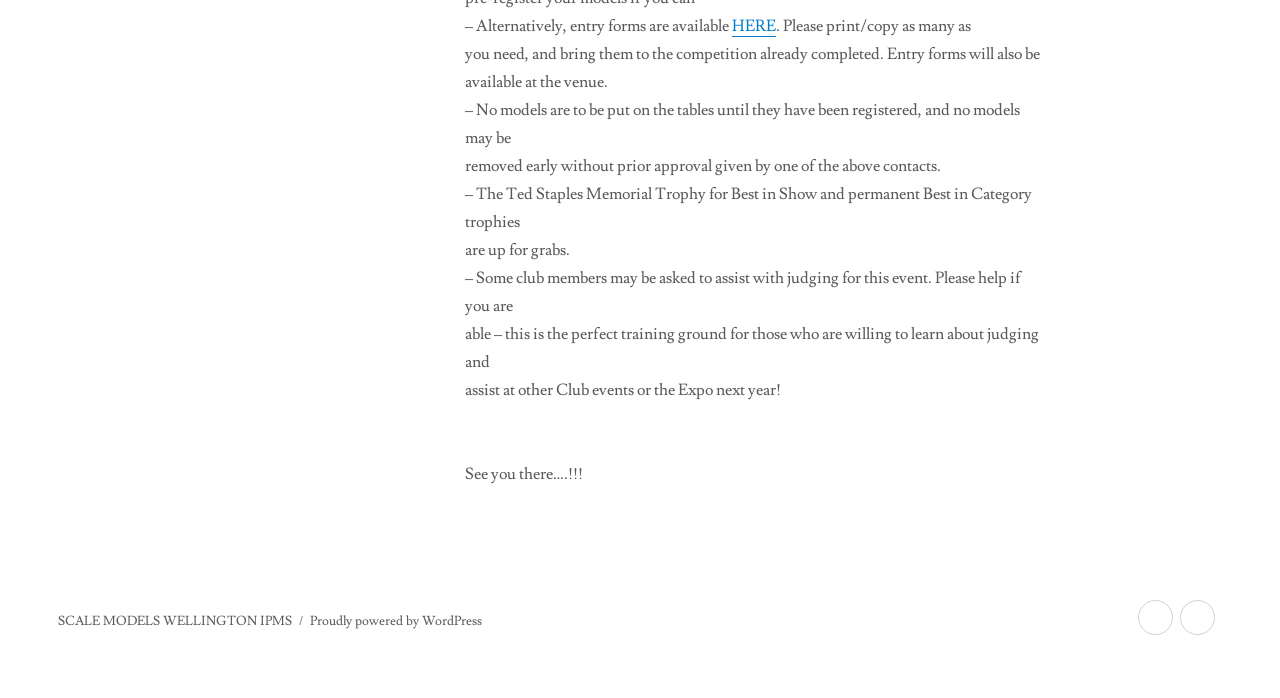Provide the bounding box coordinates of the UI element this sentence describes: "Facebook group".

[0.889, 0.86, 0.916, 0.91]